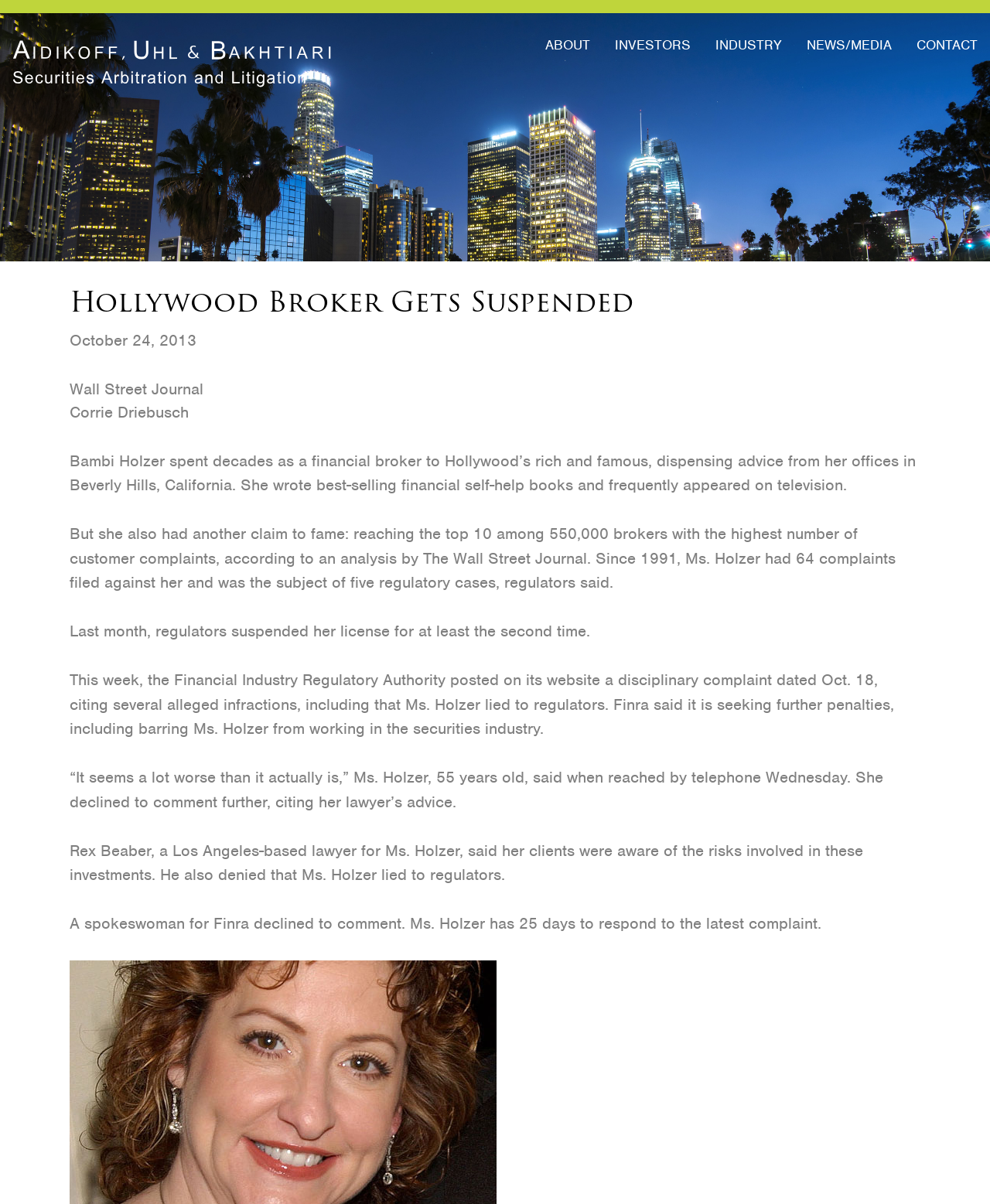Generate a detailed explanation of the webpage's features and information.

The webpage is about a news article titled "Hollywood Broker Gets Suspended" from Aidikoff, Uhl & Bakhtiari. At the top left corner, there is a logo of Aidikoff, Uhl & Bakhtiari, which is an image linked to the company's website. 

Below the logo, there are five navigation links: "ABOUT", "INVESTORS", "INDUSTRY", "NEWS/MEDIA", and "CONTACT", which are aligned horizontally across the top of the page. 

The main content of the webpage is an article from the Wall Street Journal, dated October 24, 2013, written by Corrie Driebusch. The article is about Bambi Holzer, a financial broker who spent decades advising Hollywood's rich and famous. The article describes her career, including writing best-selling financial self-help books and frequently appearing on television. However, it also reveals that she had a high number of customer complaints and was the subject of several regulatory cases. 

The article is divided into six paragraphs, each describing a different aspect of Bambi Holzer's career and the regulatory issues she faced. The paragraphs are arranged vertically, with the first paragraph starting at the top left of the main content area and the subsequent paragraphs following below it.